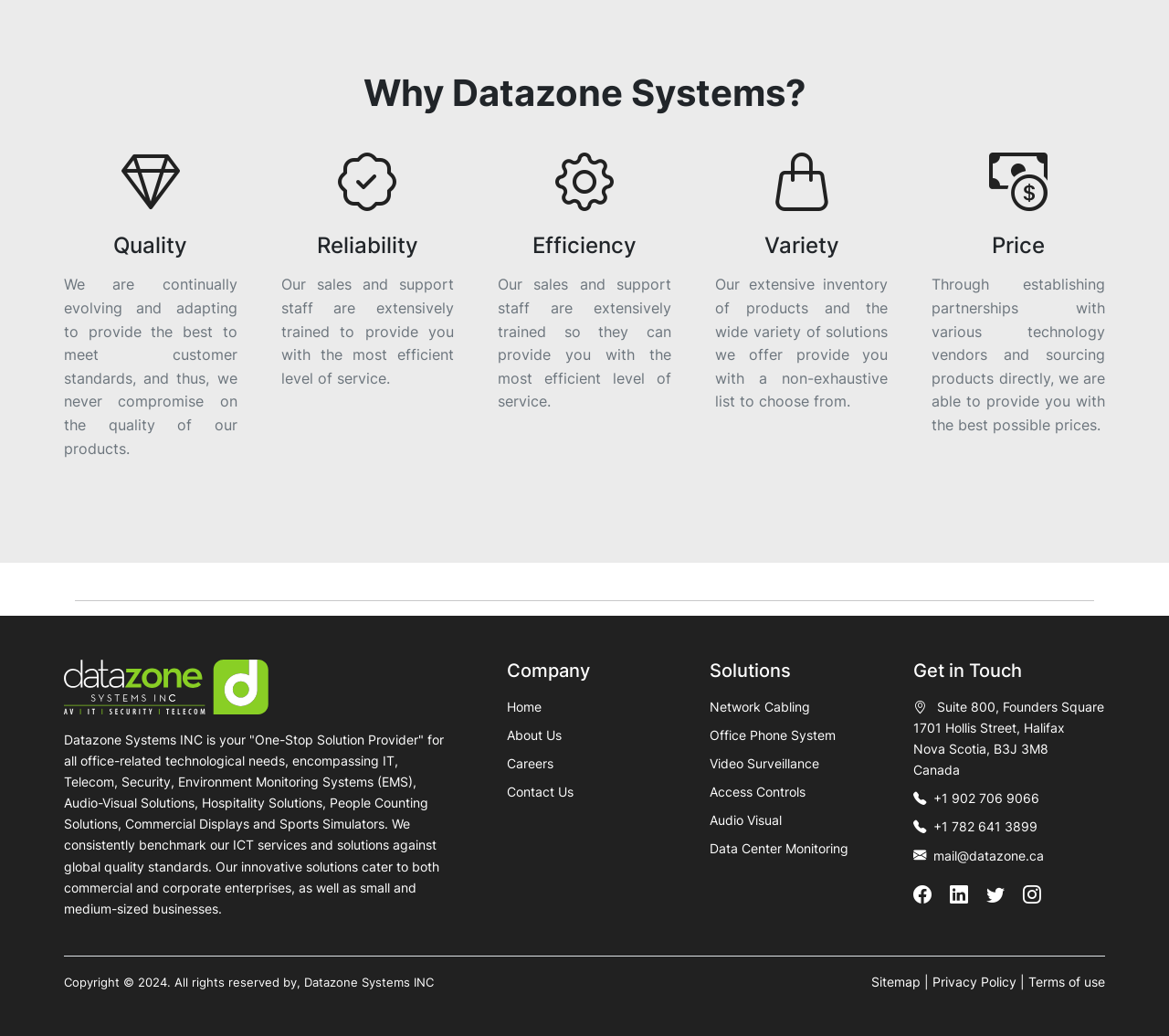Specify the bounding box coordinates of the element's region that should be clicked to achieve the following instruction: "Click on the 'About Us' link". The bounding box coordinates consist of four float numbers between 0 and 1, in the format [left, top, right, bottom].

[0.434, 0.702, 0.48, 0.717]